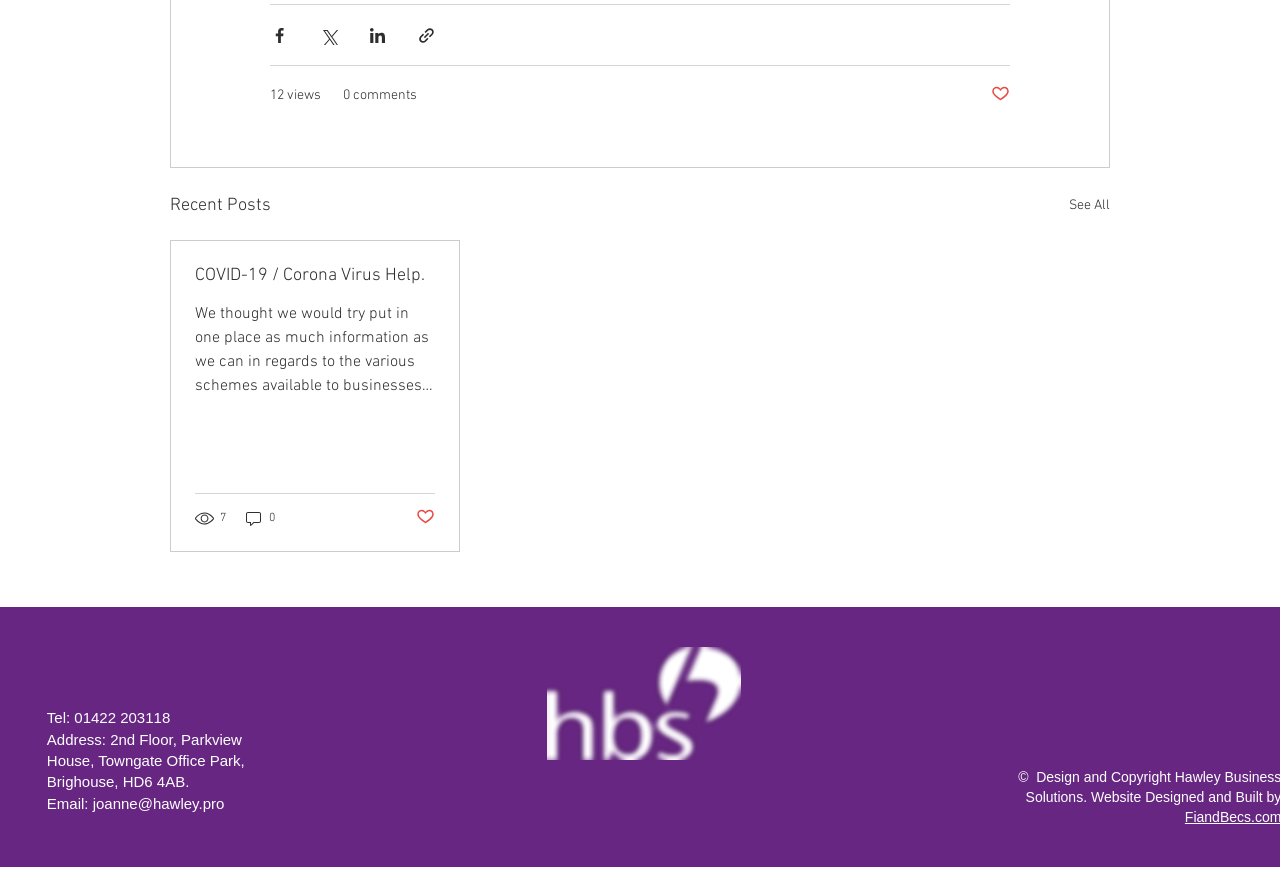How many views does the first post have?
From the details in the image, provide a complete and detailed answer to the question.

The first post has 7 views, as indicated by the text '7 views' below the post.